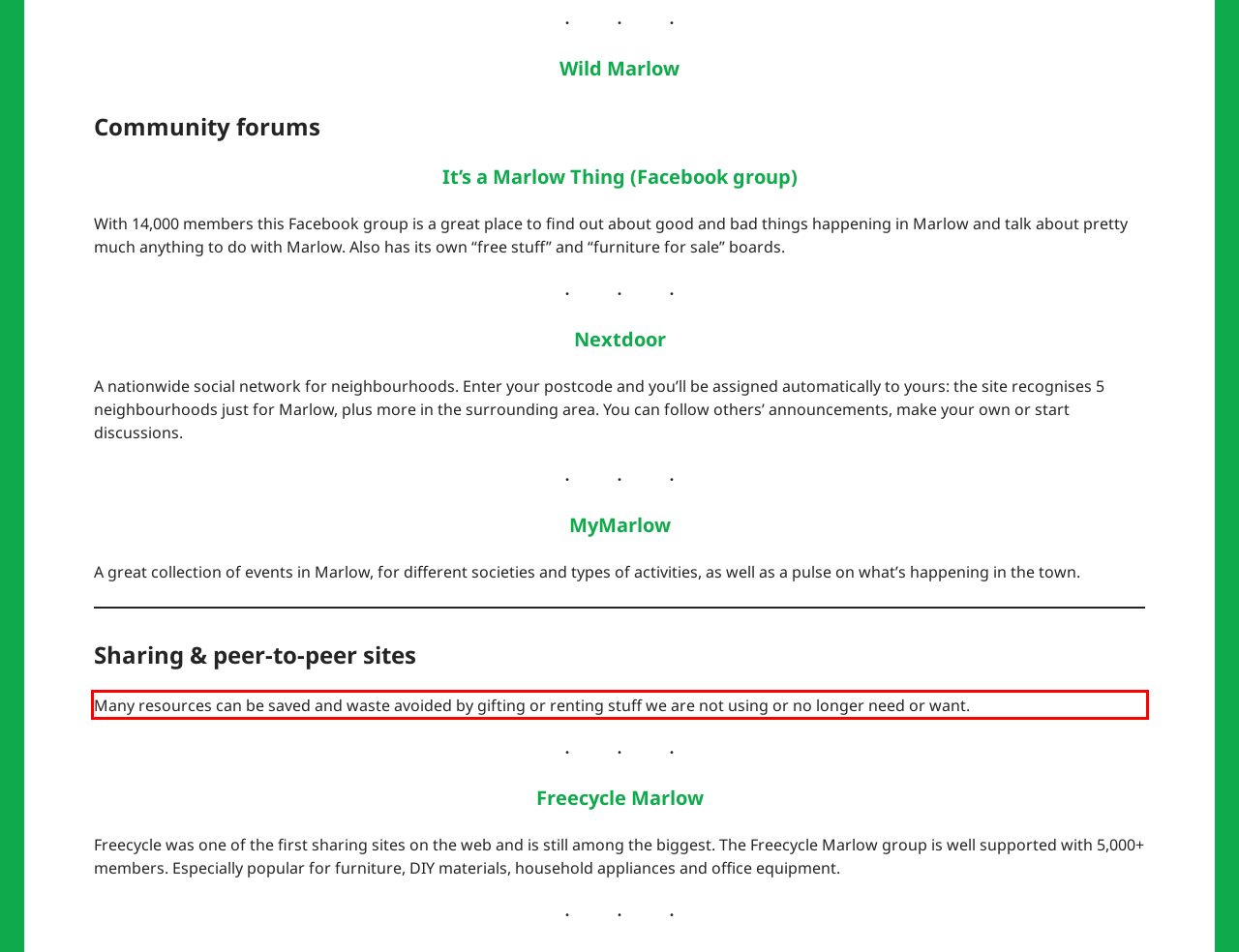You are given a webpage screenshot with a red bounding box around a UI element. Extract and generate the text inside this red bounding box.

Many resources can be saved and waste avoided by gifting or renting stuff we are not using or no longer need or want.